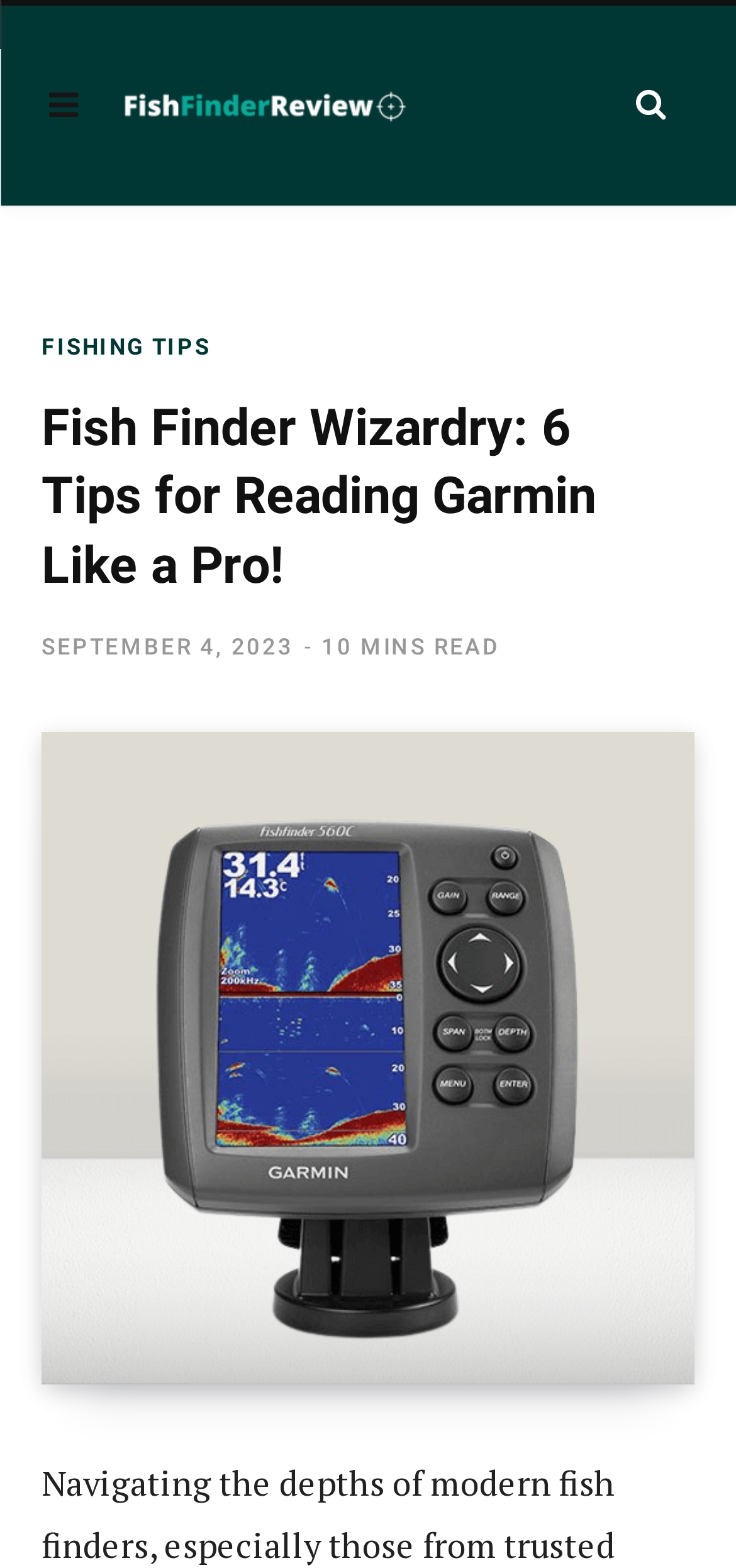What is the estimated reading time of the article?
Provide a concise answer using a single word or phrase based on the image.

10 MINS